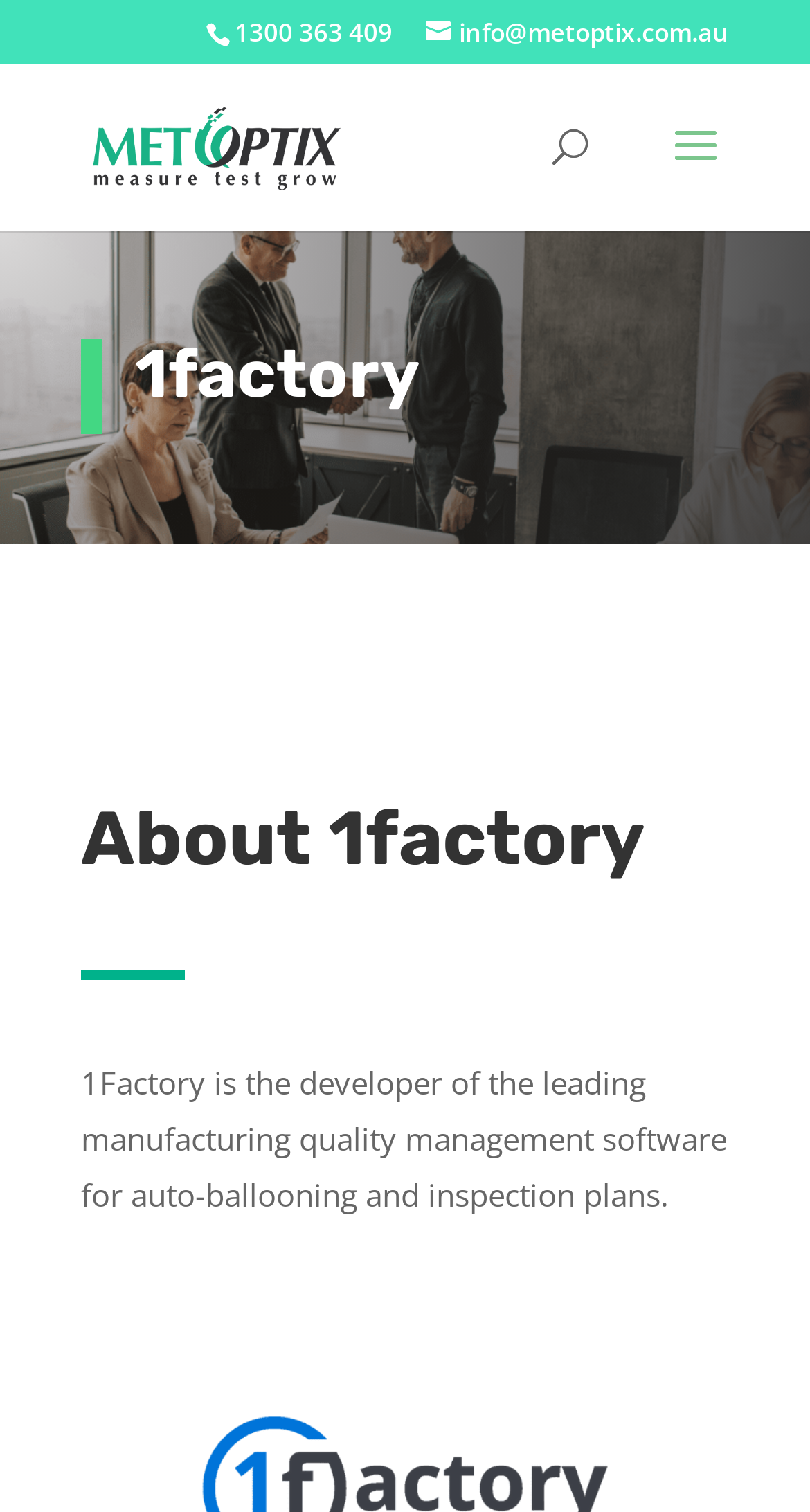What is the purpose of the search box?
Please use the image to provide a one-word or short phrase answer.

Search for: